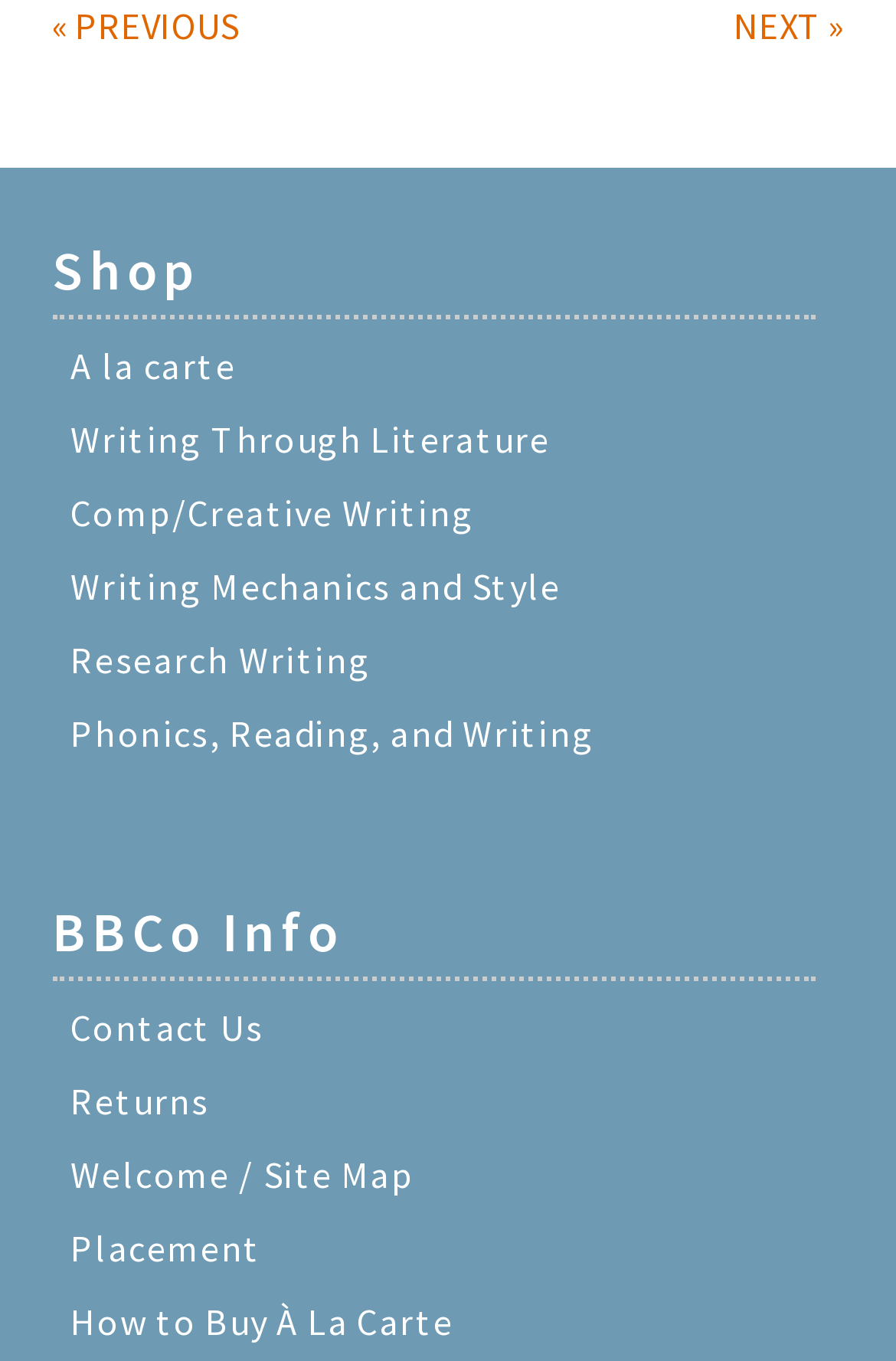What is the last link on the webpage?
Look at the image and answer the question using a single word or phrase.

How to Buy À La Carte